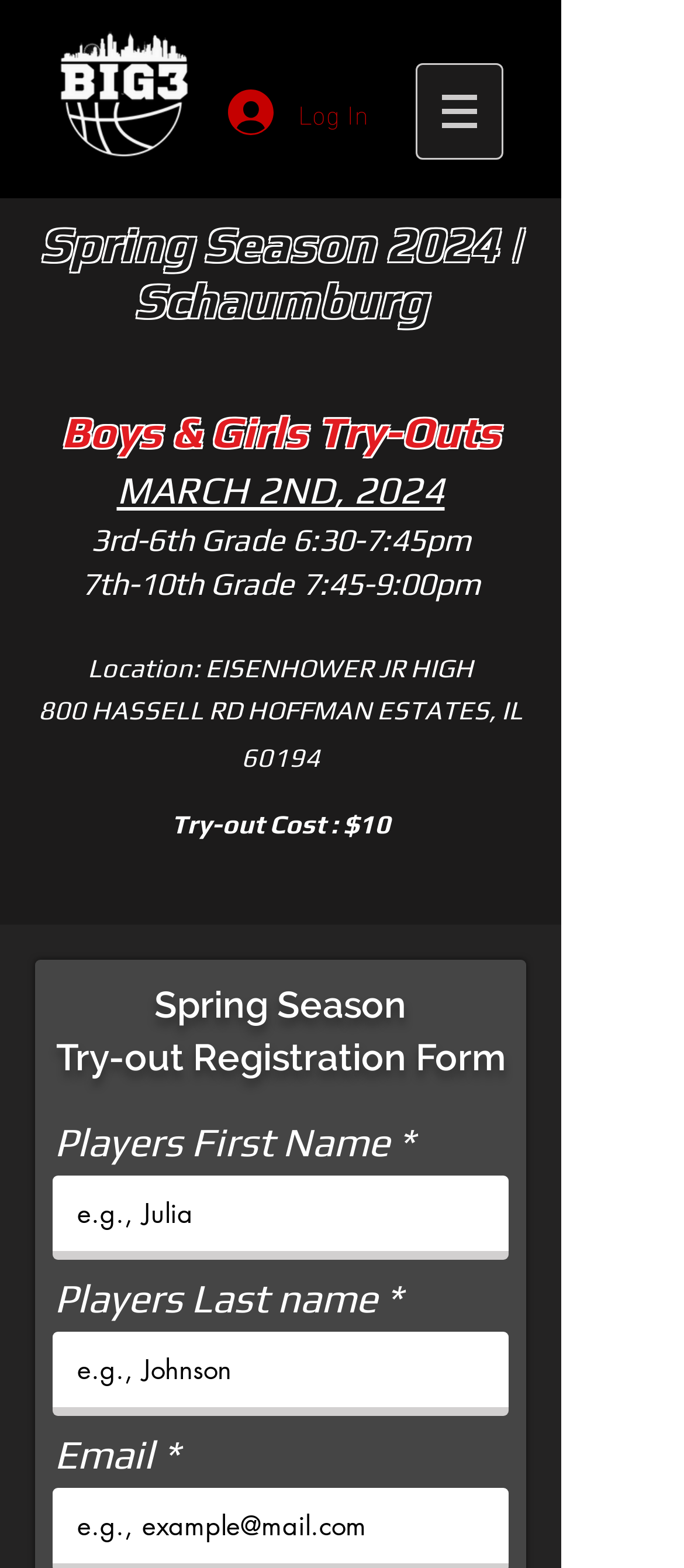What is the date of the try-outs?
Look at the image and respond with a single word or a short phrase.

MARCH 2ND, 2024